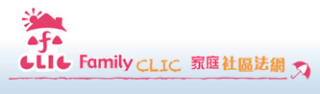Give a one-word or phrase response to the following question: What is the Chinese translation of 'Family CLIC'?

家庭法律网